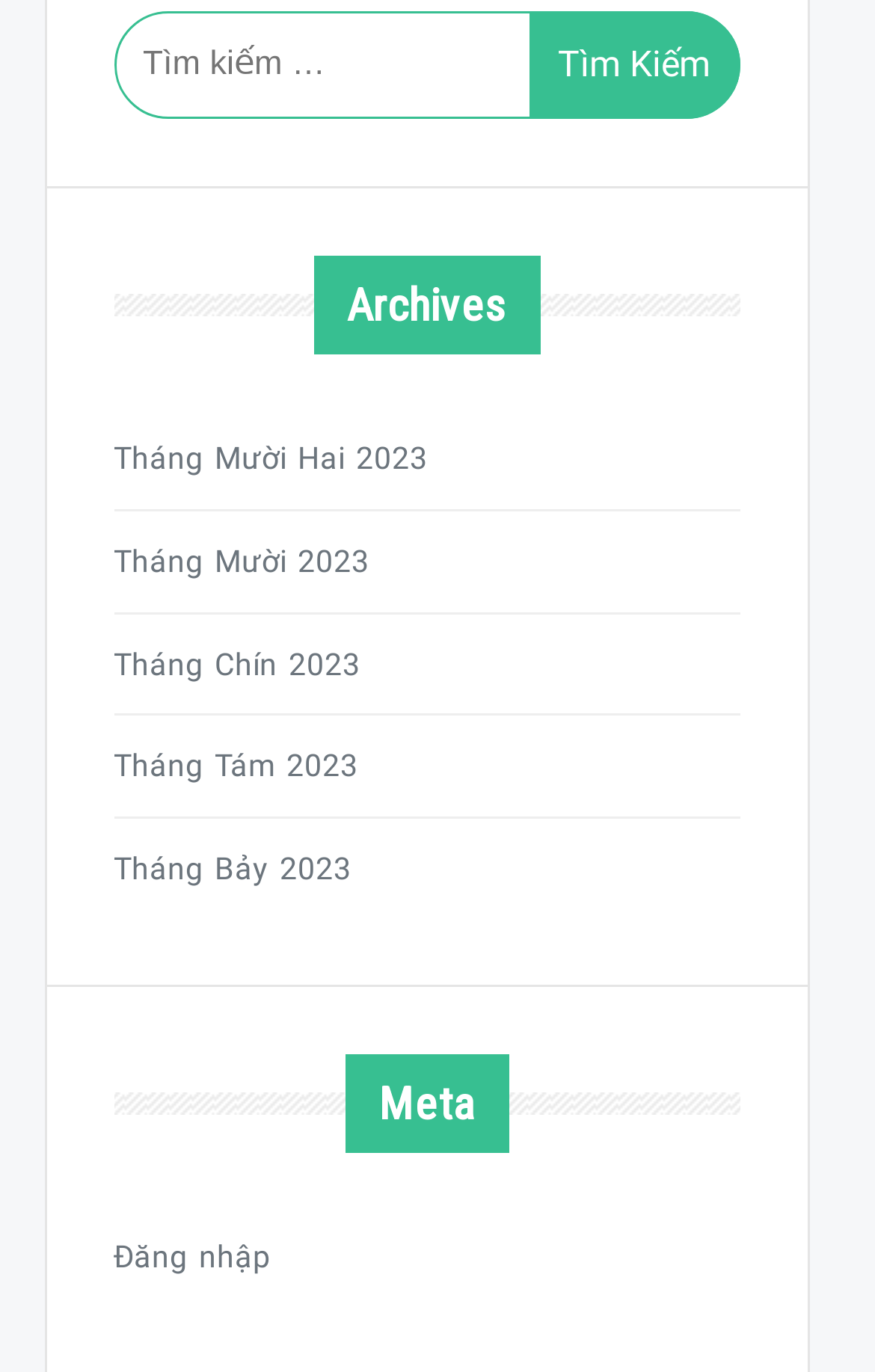What are the archives organized by?
Answer the question in as much detail as possible.

The archives section is listed below the search box, and it contains links to different months, such as 'Tháng Mười Hai 2023', 'Tháng Mười 2023', and so on. This suggests that the archives are organized by months.